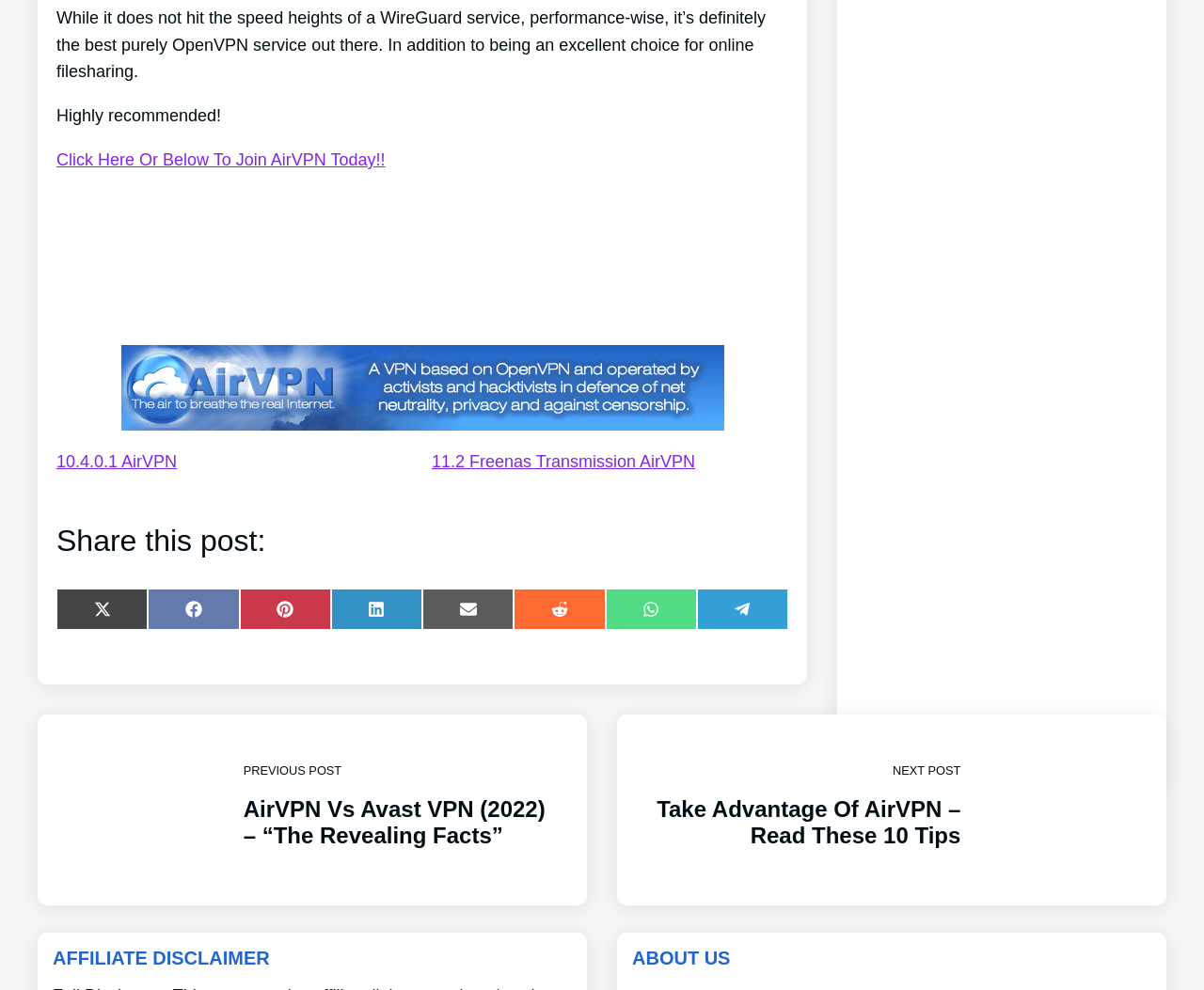Identify the bounding box coordinates for the element you need to click to achieve the following task: "Share on Twitter". Provide the bounding box coordinates as four float numbers between 0 and 1, in the form [left, top, right, bottom].

[0.047, 0.594, 0.123, 0.636]